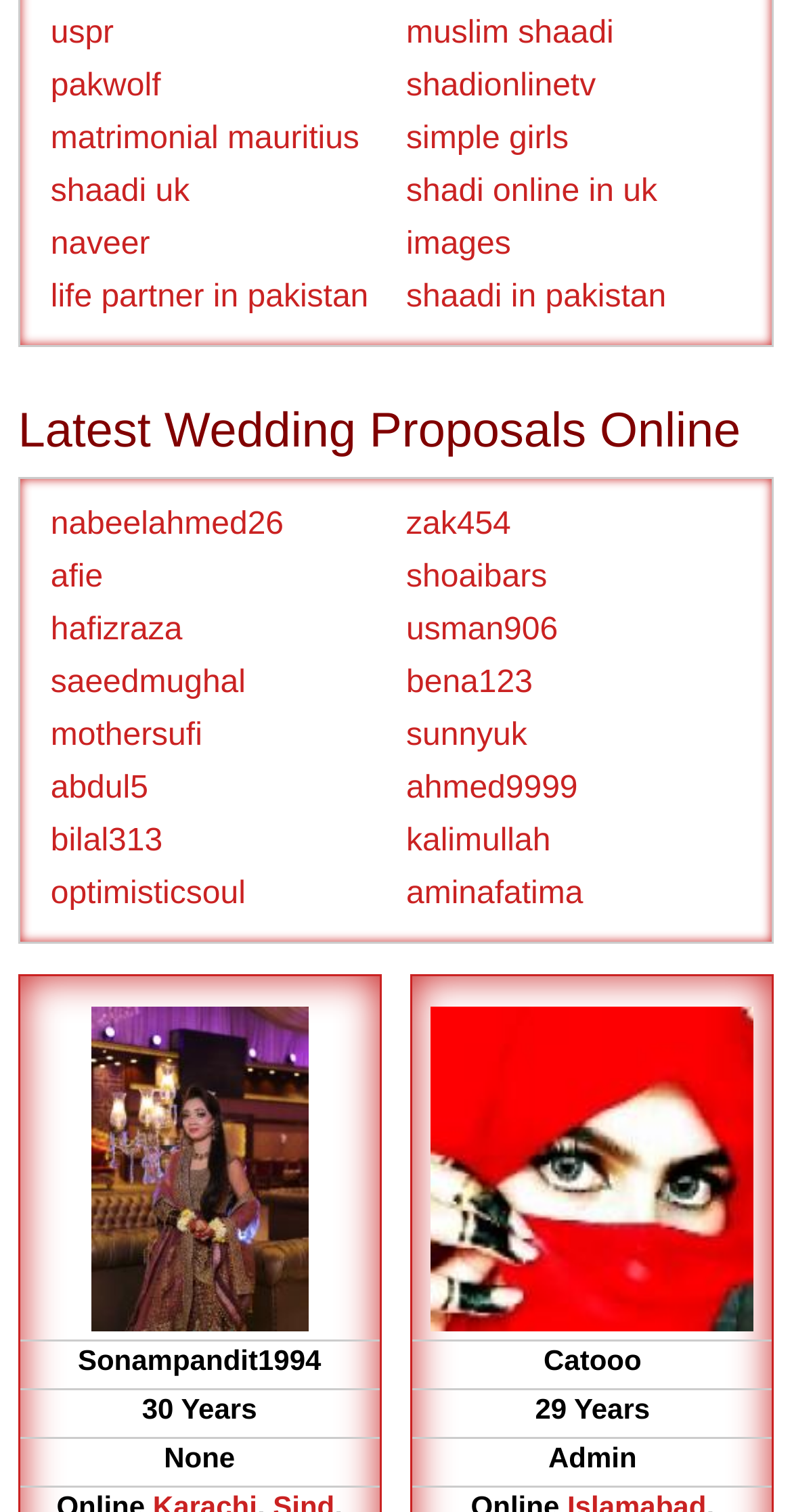Please analyze the image and provide a thorough answer to the question:
What is the role of Catooo?

Based on the StaticText element on the webpage, Catooo is an administrator on the website.